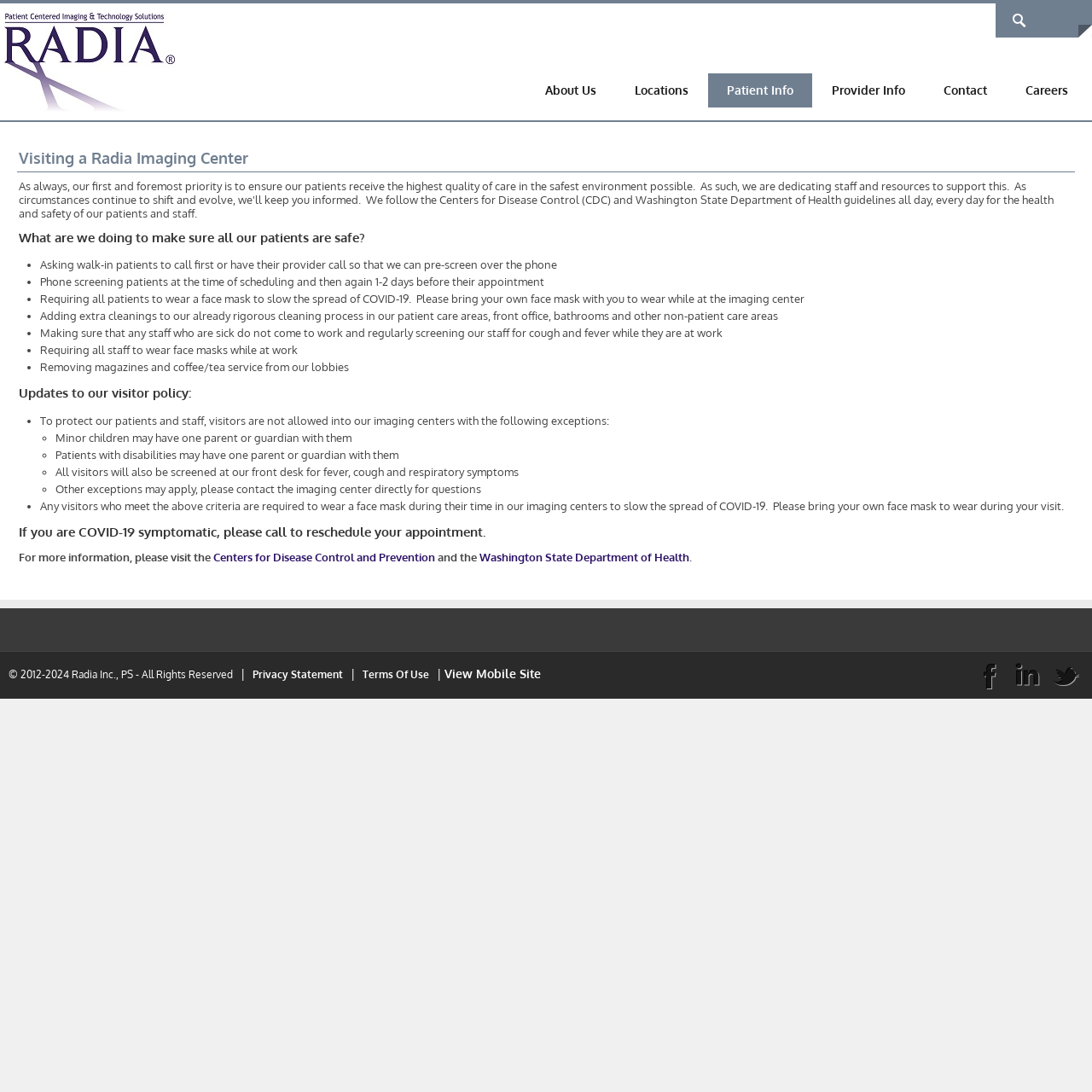Predict the bounding box coordinates of the area that should be clicked to accomplish the following instruction: "Visit About Us page". The bounding box coordinates should consist of four float numbers between 0 and 1, i.e., [left, top, right, bottom].

[0.482, 0.067, 0.563, 0.098]